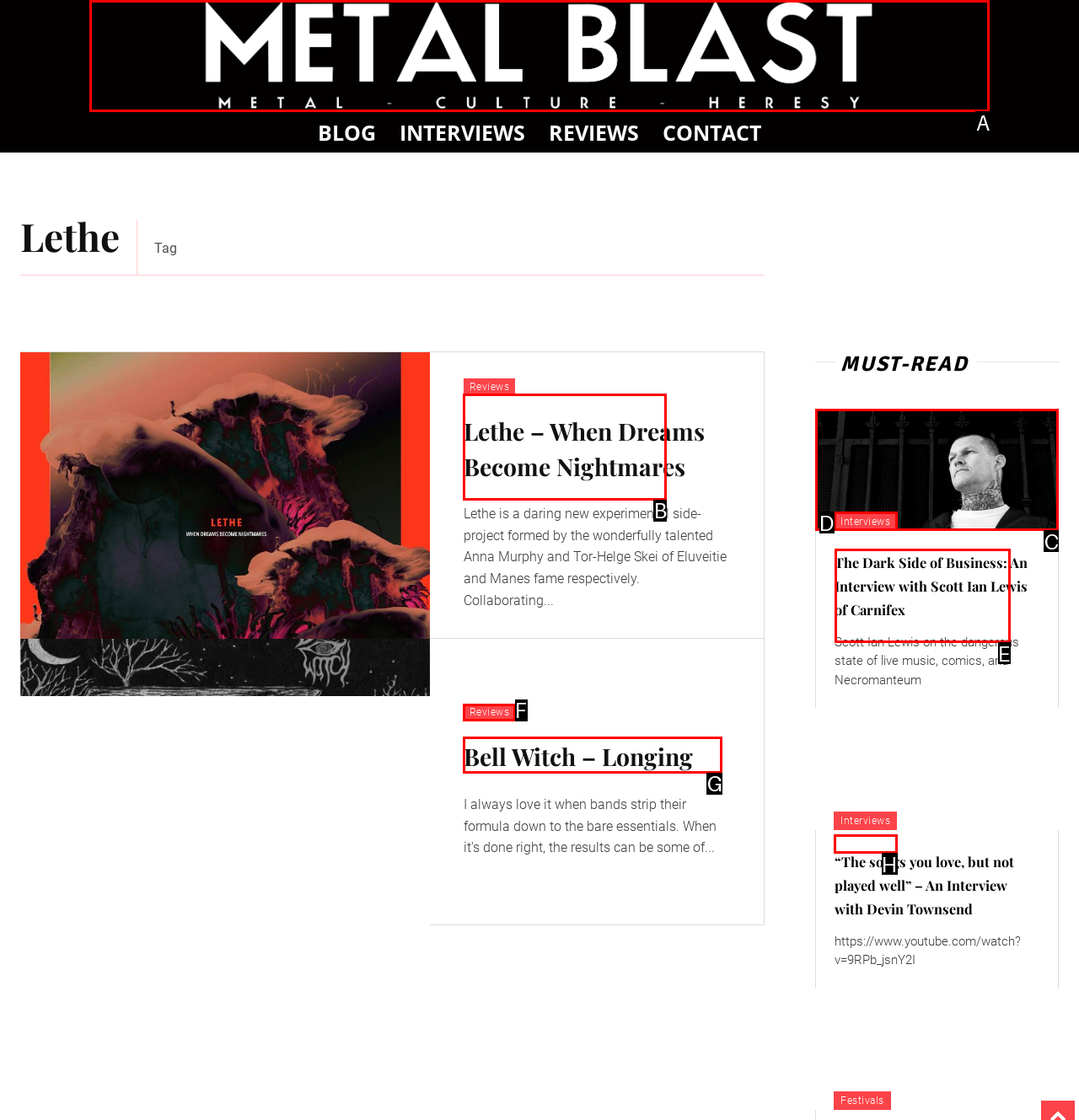To execute the task: Browse other topics in Devices, which one of the highlighted HTML elements should be clicked? Answer with the option's letter from the choices provided.

None